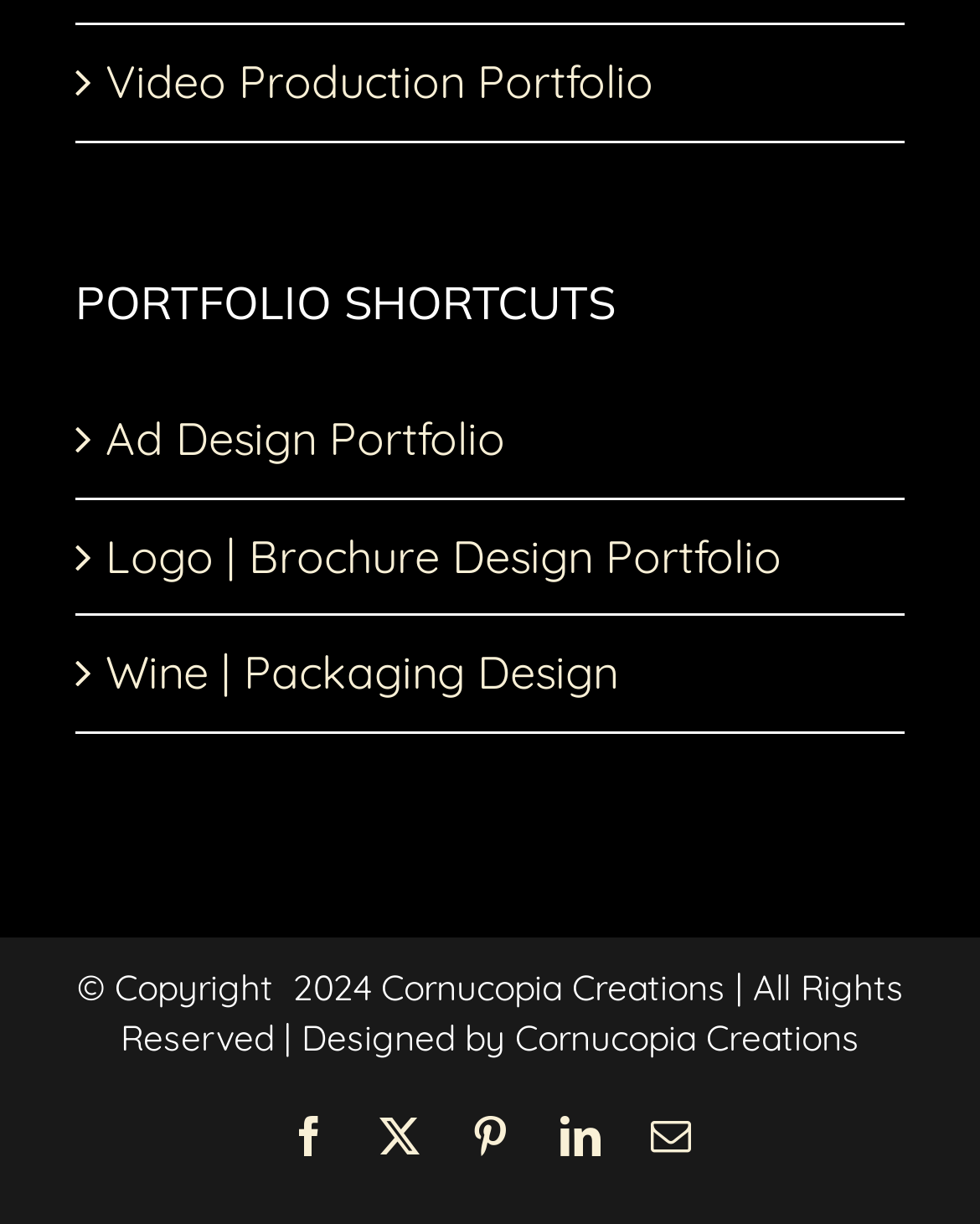How many social media links are there?
Please use the image to provide a one-word or short phrase answer.

5